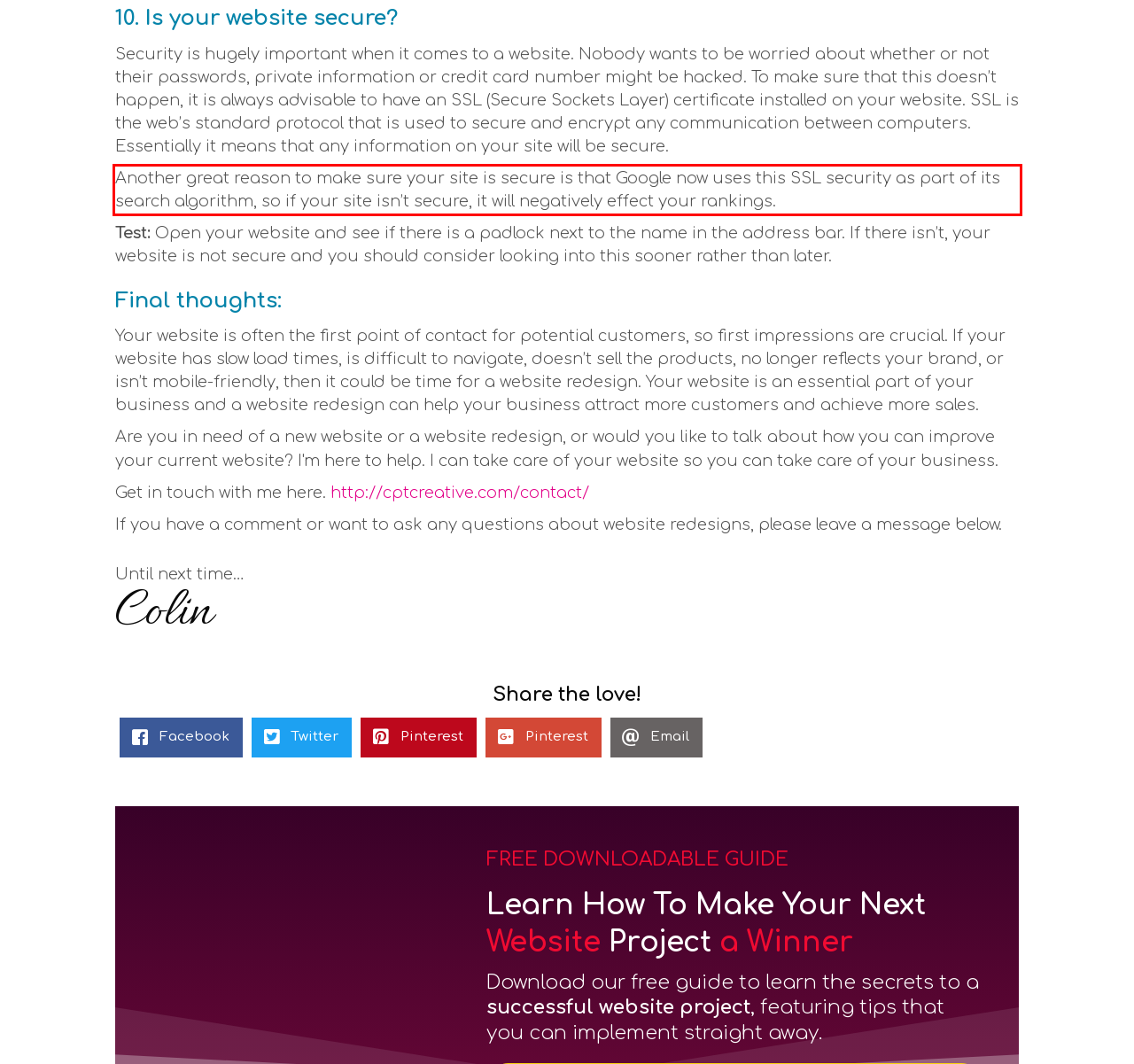Within the provided webpage screenshot, find the red rectangle bounding box and perform OCR to obtain the text content.

Another great reason to make sure your site is secure is that Google now uses this SSL security as part of its search algorithm, so if your site isn’t secure, it will negatively effect your rankings.